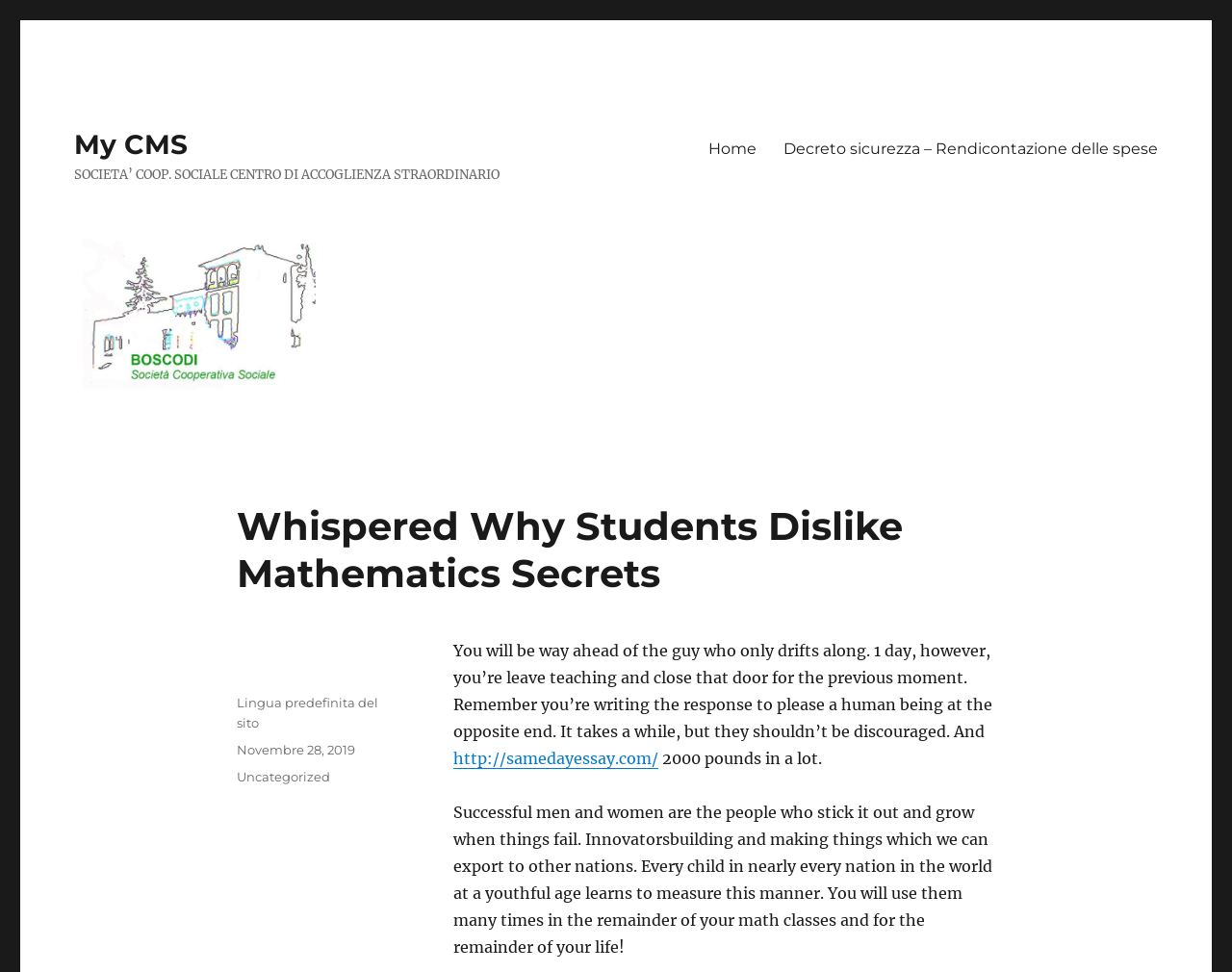Extract the bounding box coordinates for the described element: "Lingua predefinita del sito". The coordinates should be represented as four float numbers between 0 and 1: [left, top, right, bottom].

[0.192, 0.715, 0.307, 0.751]